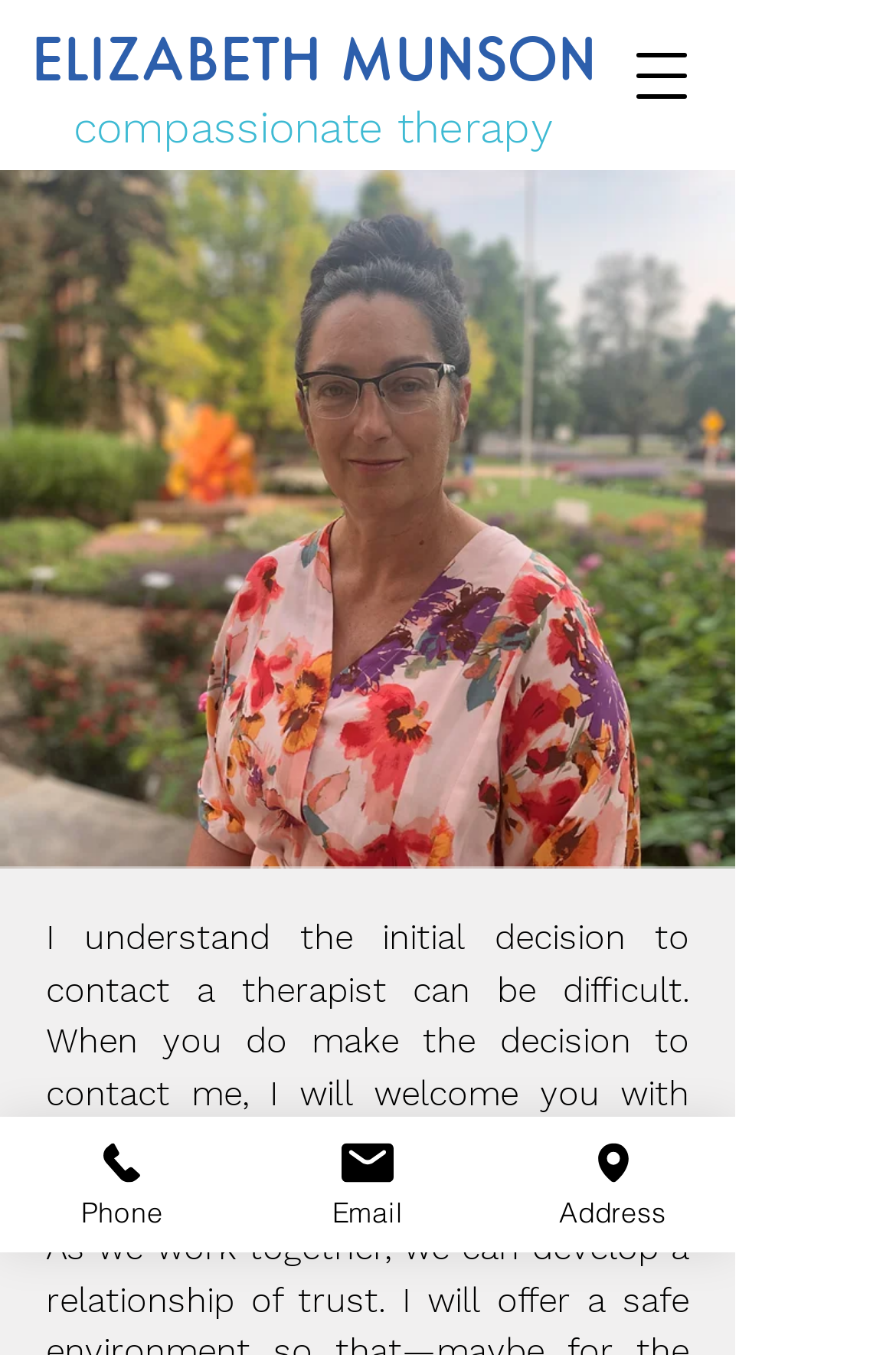Using the details in the image, give a detailed response to the question below:
How many contact methods are provided?

The webpage provides three contact methods: Phone, Email, and Address, as indicated by the links 'Phone', 'Email', and 'Address' with corresponding images.